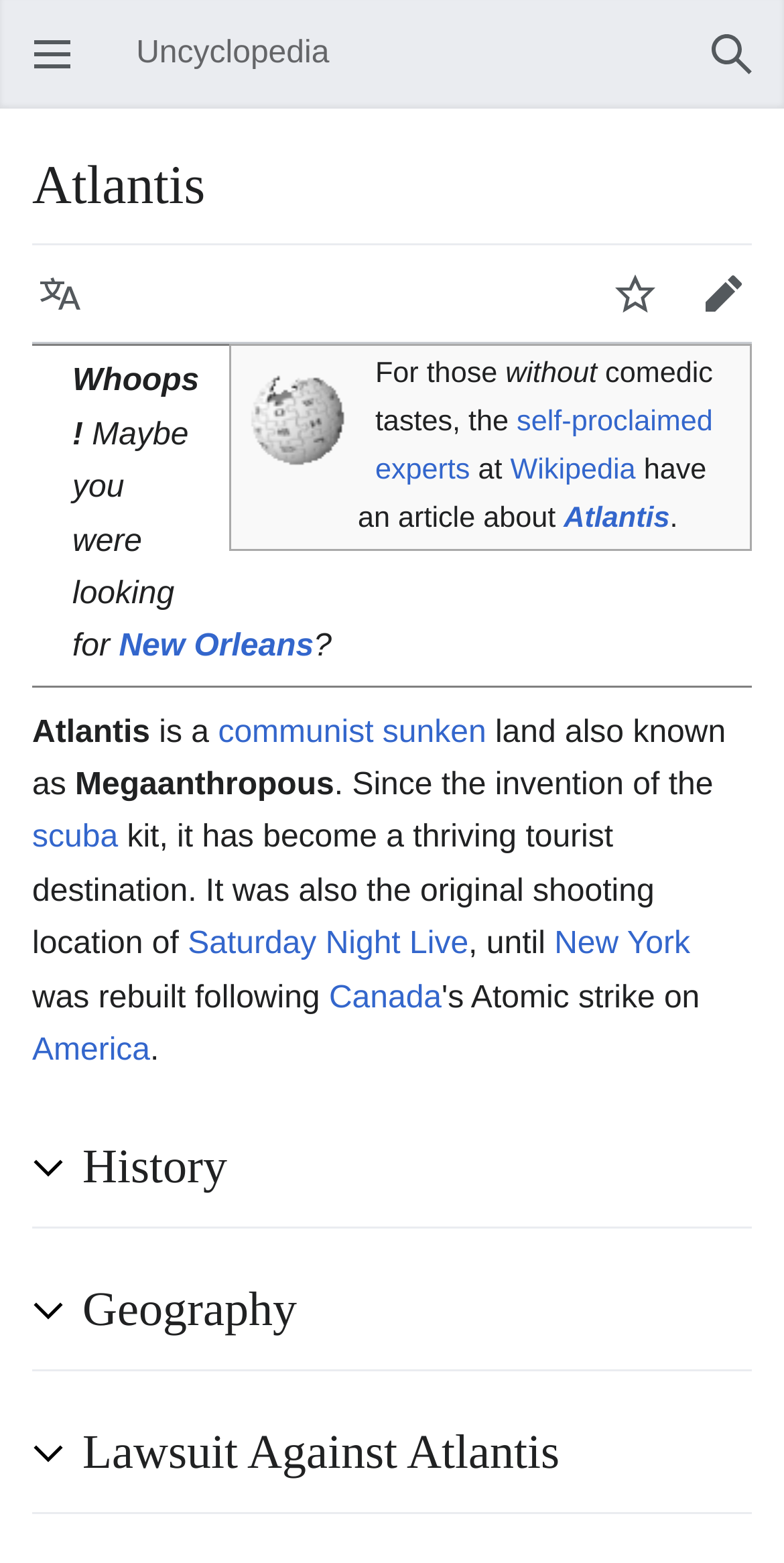Please find the bounding box coordinates of the element that you should click to achieve the following instruction: "Read about Atlantis". The coordinates should be presented as four float numbers between 0 and 1: [left, top, right, bottom].

[0.041, 0.458, 0.191, 0.479]